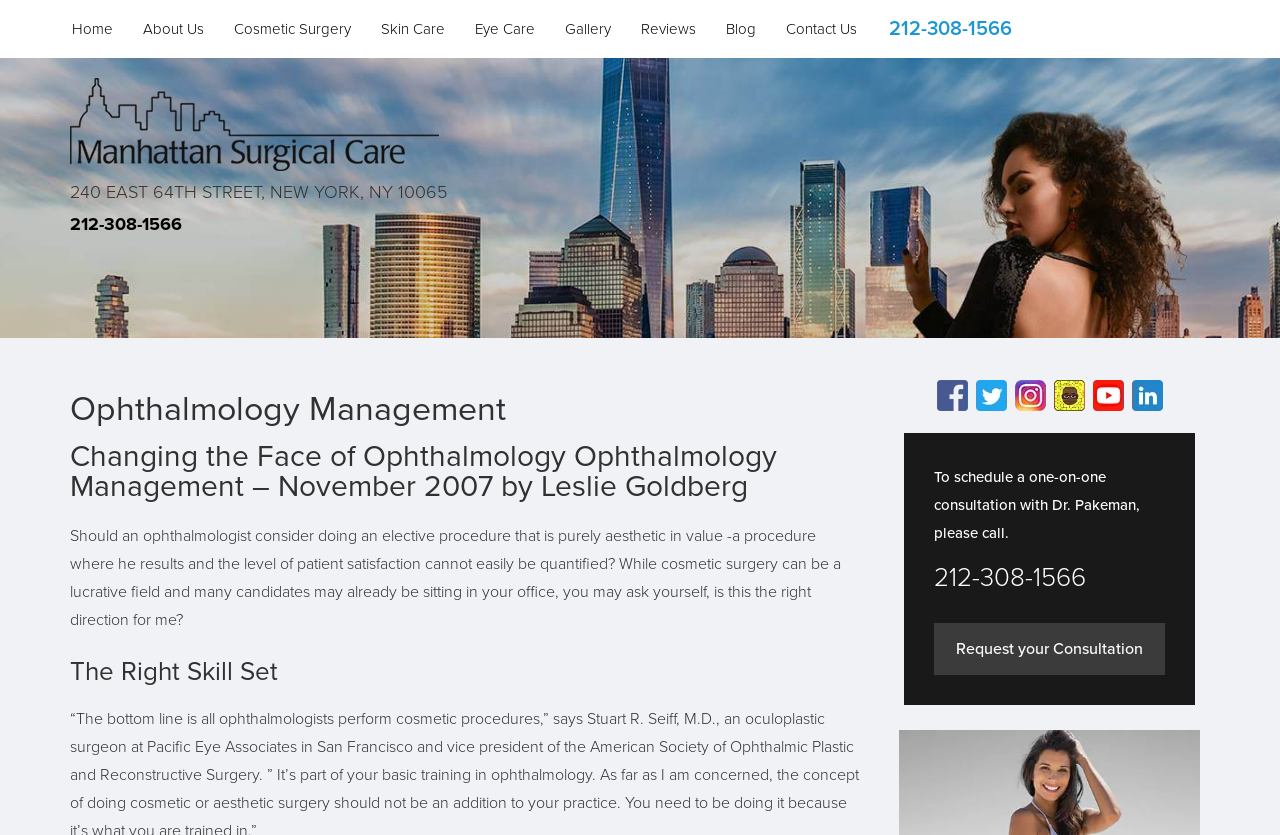Summarize the contents and layout of the webpage in detail.

The webpage is about Ophthalmology Management in New York City, specifically featuring Dr. Pakeman and Manhattan Surgical Care. At the top, there is a navigation menu with 10 links, including "Home", "About Us", "Cosmetic Surgery", "Skin Care", "Eye Care", "Gallery", "Reviews", "Blog", and "Contact Us". 

Below the navigation menu, there is a section with the practice's contact information, including a phone number "212-308-1566" and an address "240 EAST 64TH STREET, NEW YORK, NY 10065". 

To the left of the contact information, there is an image related to Manhattan Surgical Care, Basil Pakeman, and New York, NY. 

The main content of the webpage is an article titled "Changing the Face of Ophthalmology" by Leslie Goldberg, published in Ophthalmology Management in November 2007. The article discusses whether an ophthalmologist should consider doing elective procedures that are purely aesthetic in value. 

The article is divided into sections, including "The Right Skill Set". There are also several links to the side of the article, which appear to be related to scheduling a consultation with Dr. Pakeman. These links include a phone number "212-308-1566" and a "Request your Consultation" link.